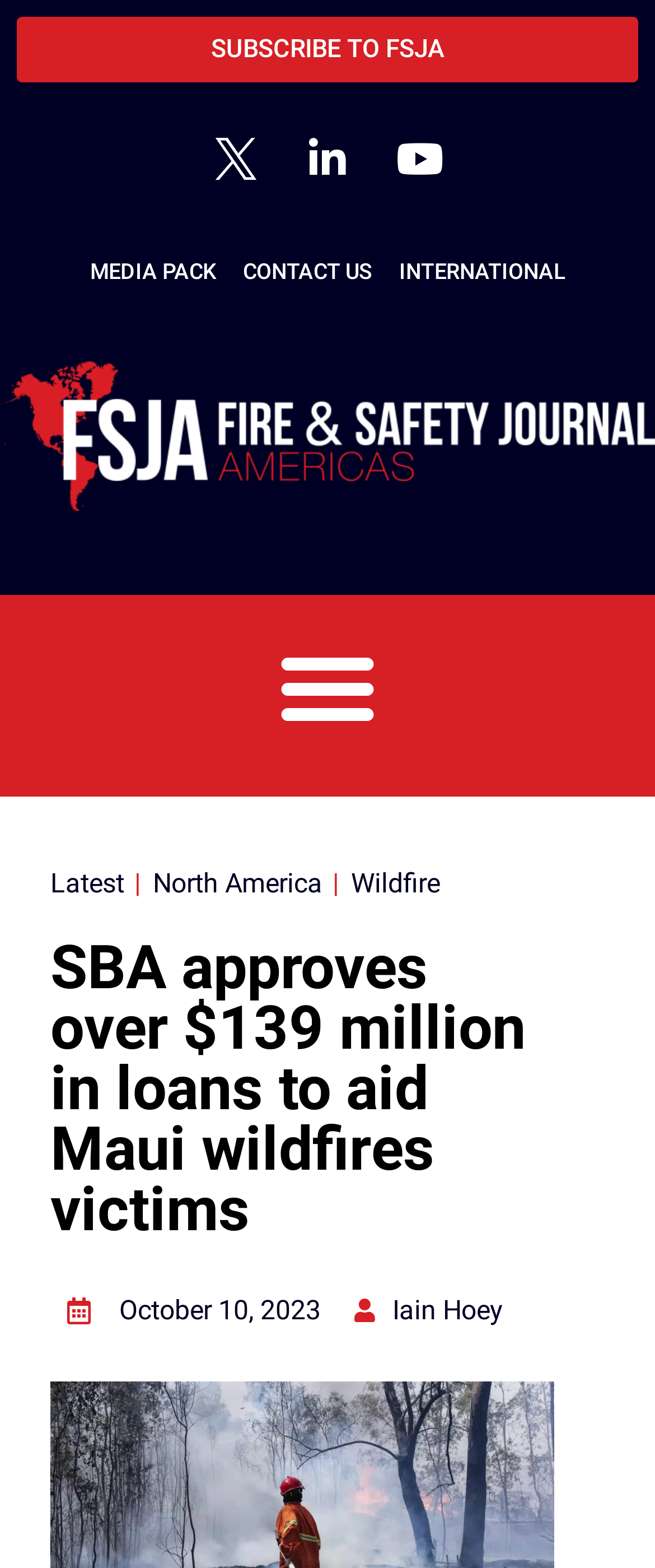Please find the bounding box for the UI component described as follows: "alt="FSJA Red" title="FSJA Red"".

[0.0, 0.23, 1.0, 0.325]